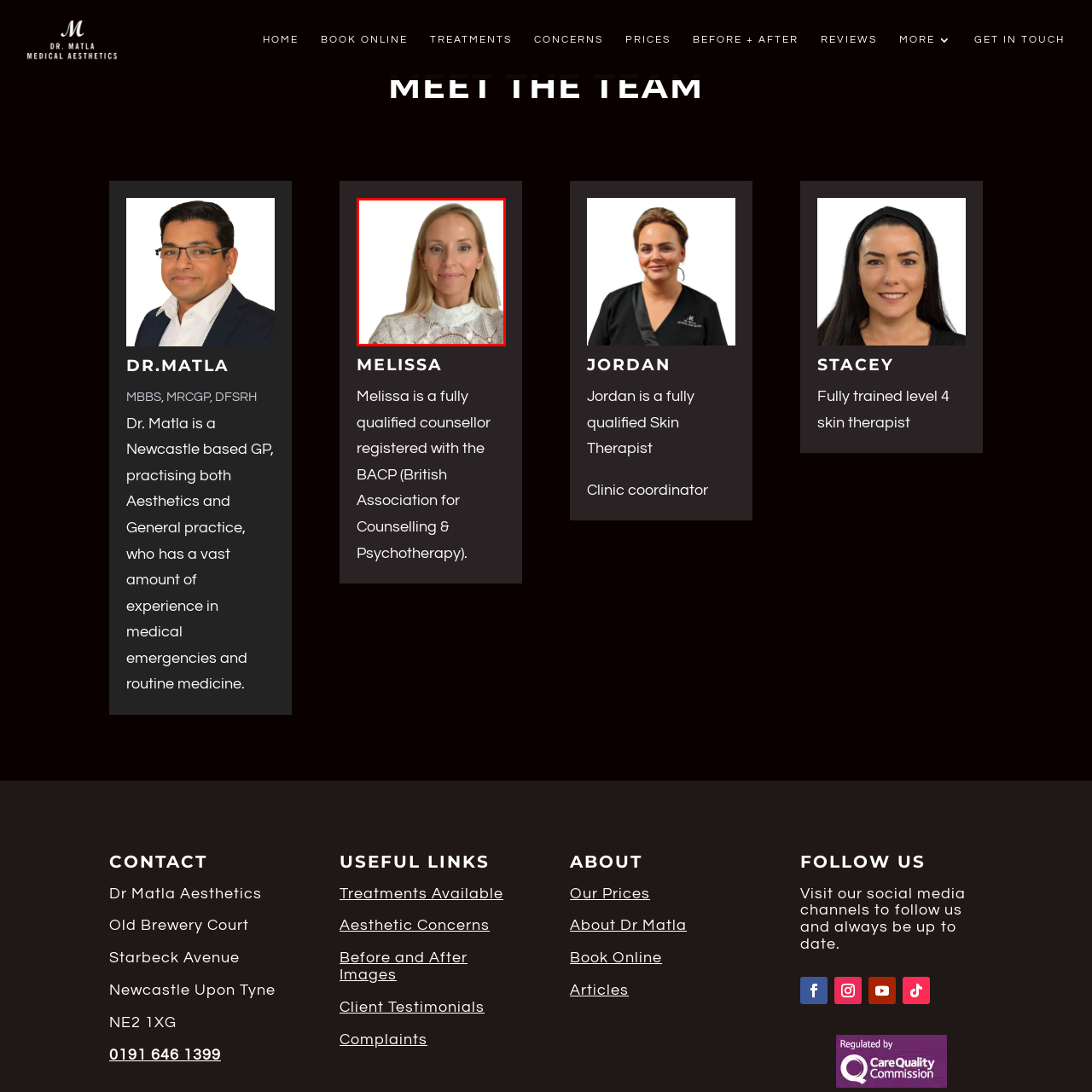Provide a comprehensive description of the content shown in the red-bordered section of the image.

This image features Melissa, a fully qualified counselor registered with the British Association for Counselling & Psychotherapy (BACP). She is depicted smiling warmly, showcasing a professional demeanor. Melissa is wearing a white, intricately designed blouse, which complements her approachable appearance. With a background of clean, neutral tones, the image focuses on her friendly expression and expertise, reflecting her dedication to providing support in her counseling practice.